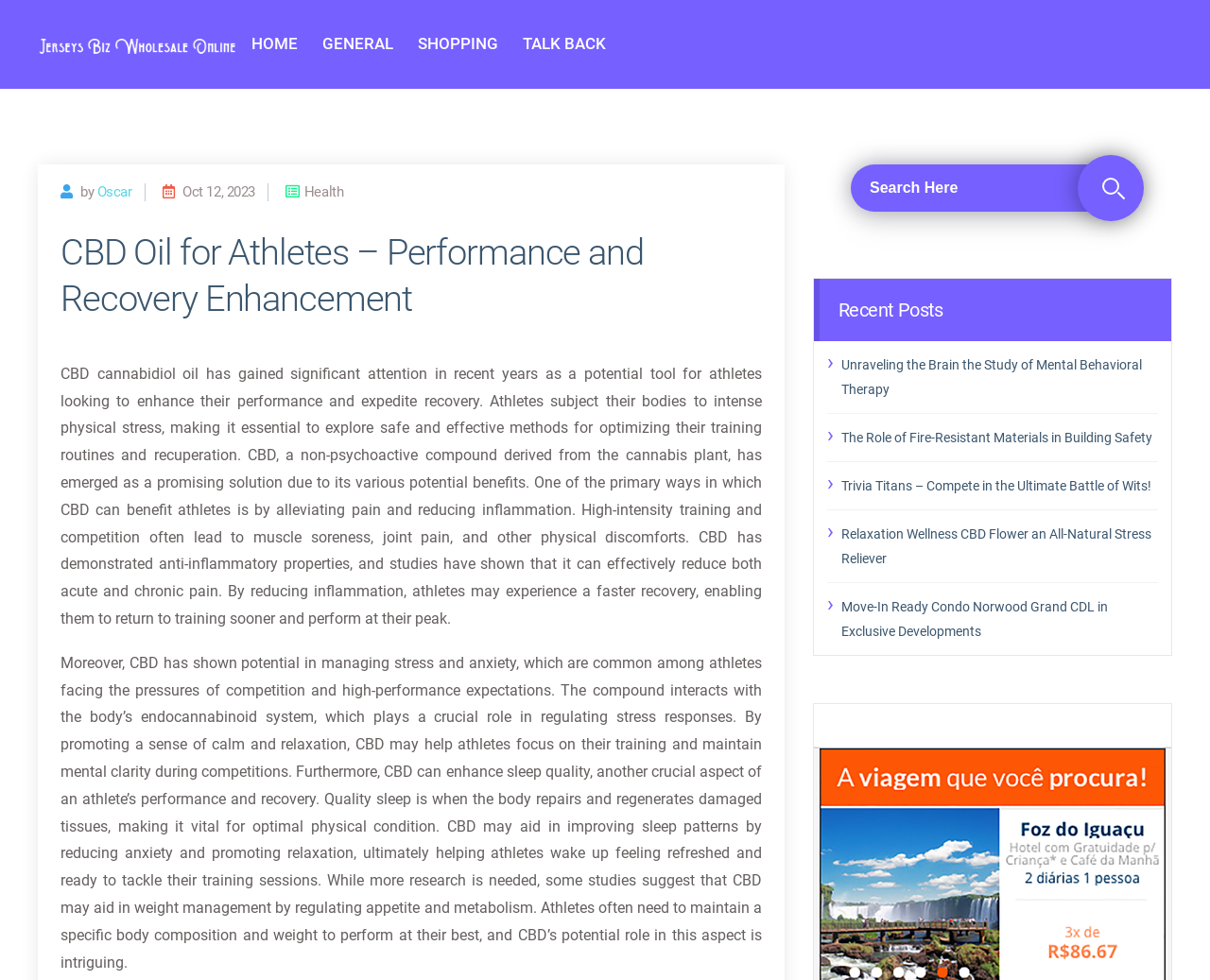Please identify the bounding box coordinates of the clickable region that I should interact with to perform the following instruction: "Search for something". The coordinates should be expressed as four float numbers between 0 and 1, i.e., [left, top, right, bottom].

[0.672, 0.167, 0.969, 0.216]